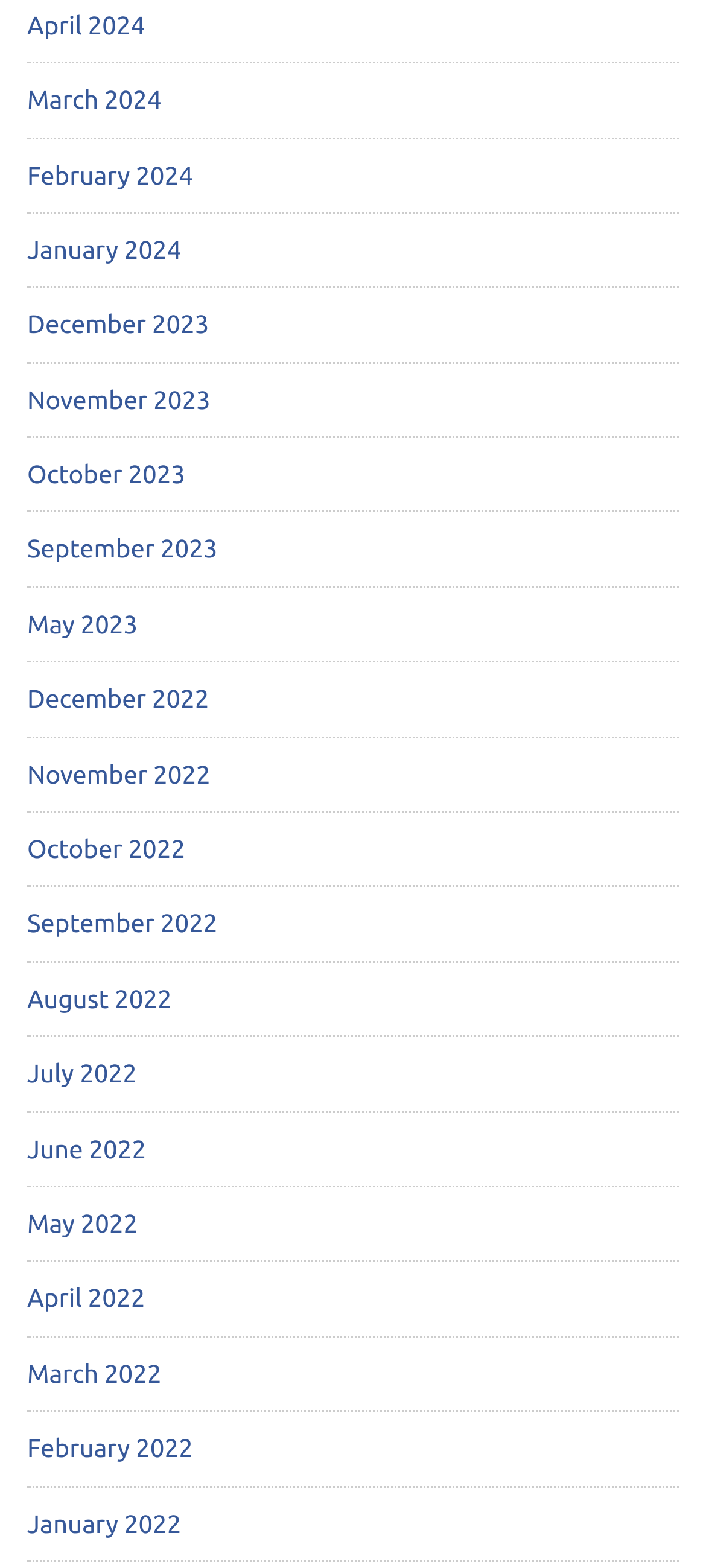How many links are there in the first row?
Give a one-word or short phrase answer based on the image.

4